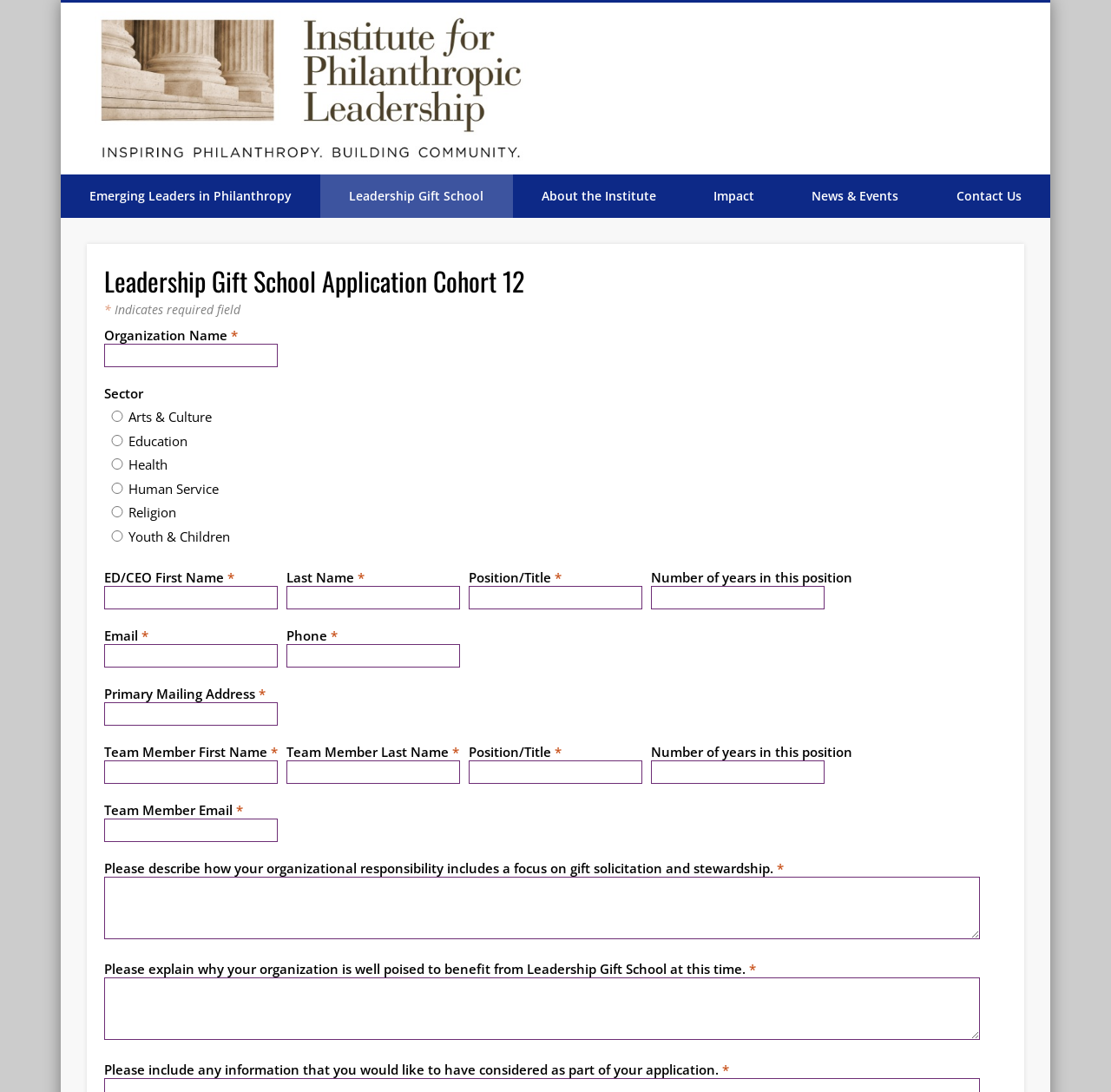Could you specify the bounding box coordinates for the clickable section to complete the following instruction: "Explain why your organization is well poised to benefit from Leadership Gift School at this time"?

[0.094, 0.895, 0.882, 0.953]